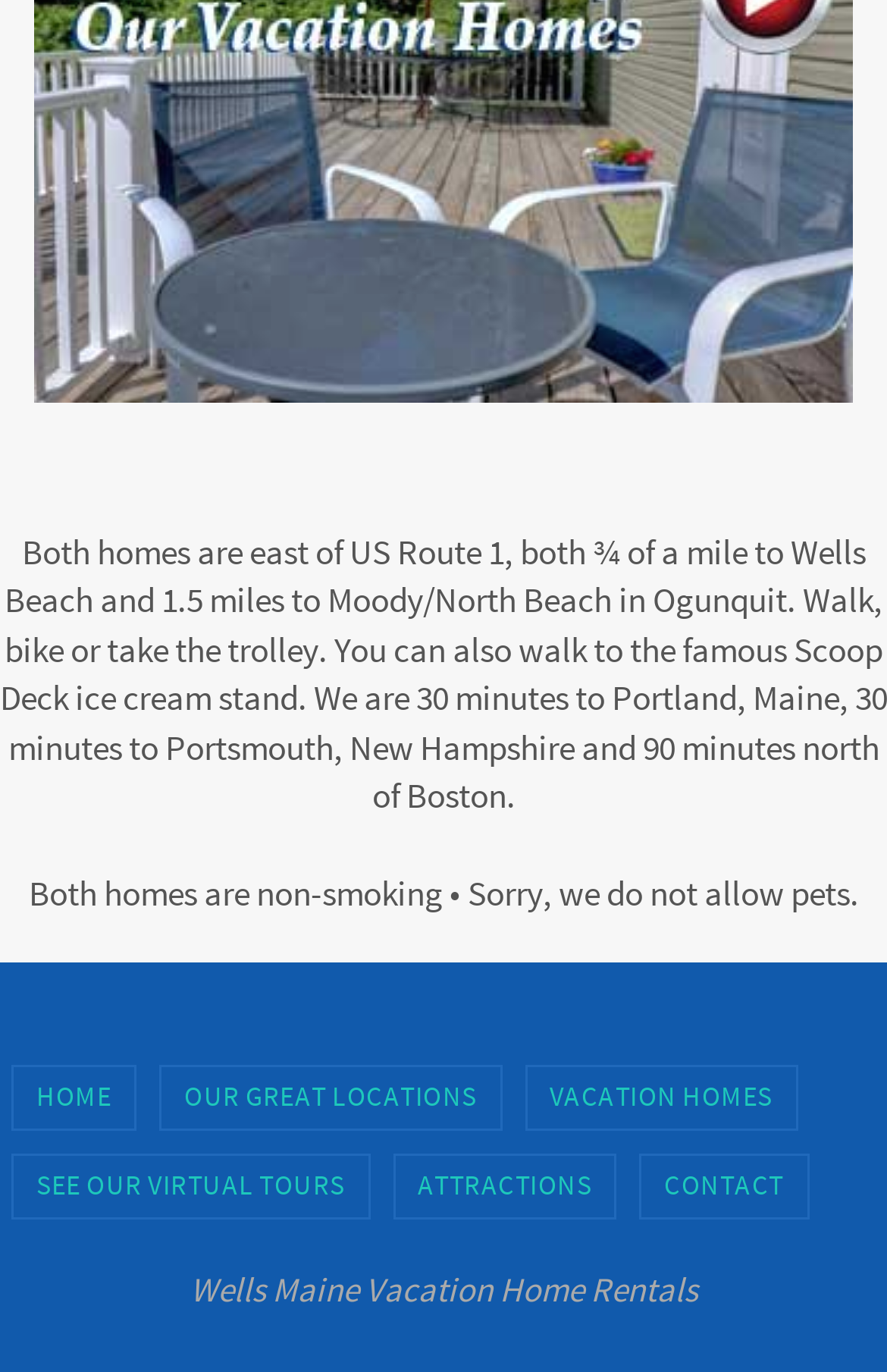How far is Portland, Maine from the homes?
Answer briefly with a single word or phrase based on the image.

30 minutes